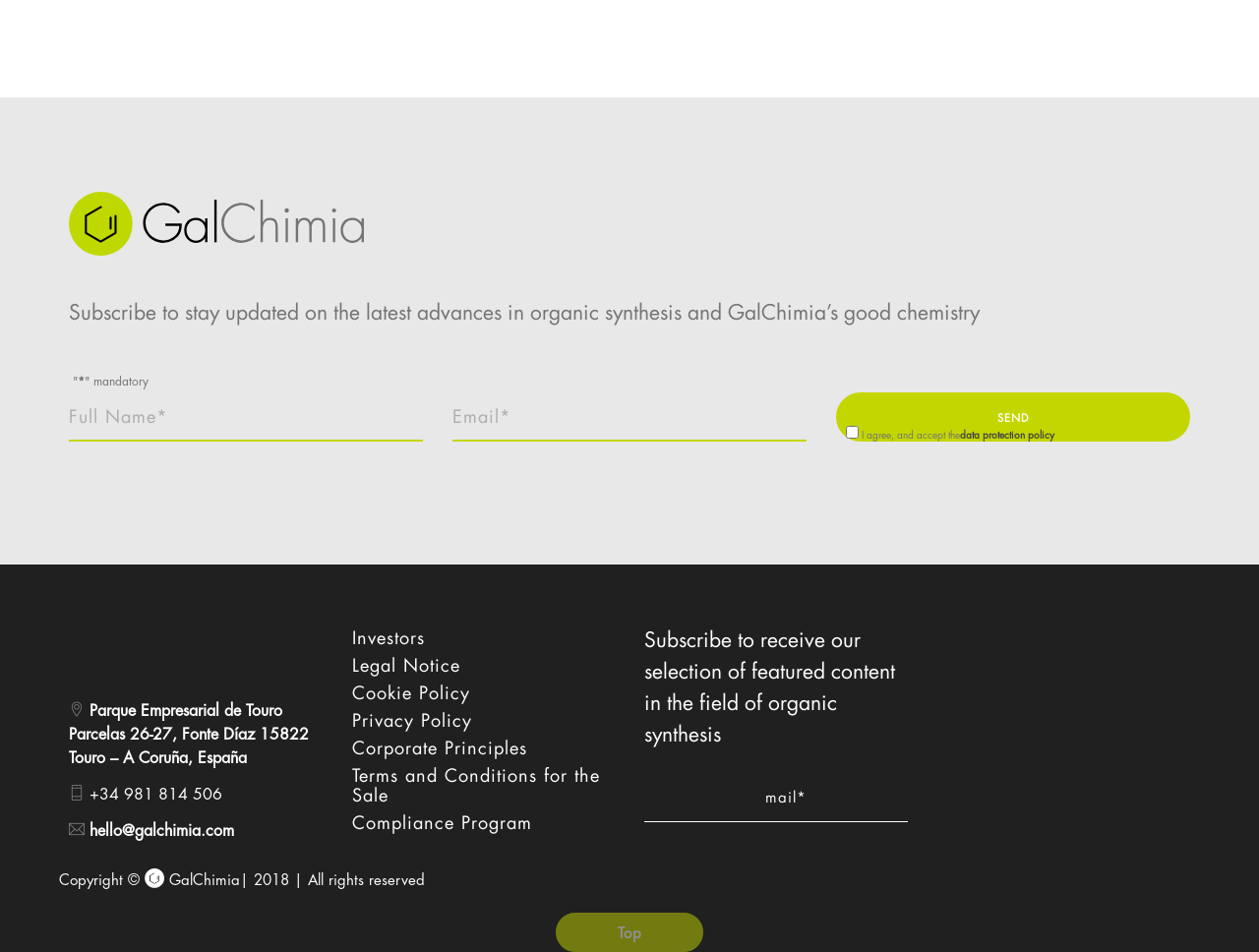Please provide a brief answer to the following inquiry using a single word or phrase:
What is the location of GalChimia?

Touro, A Coruña, España